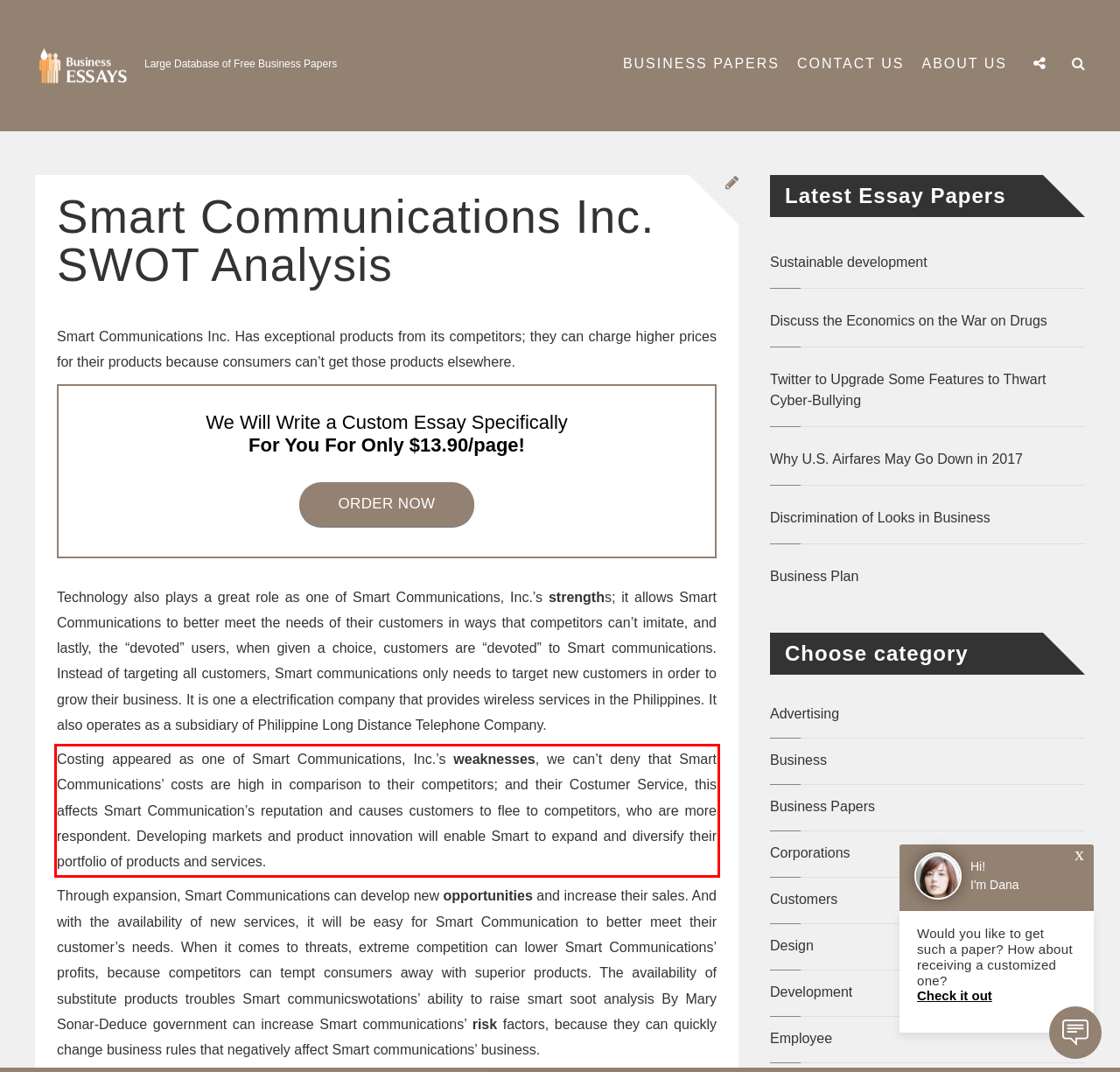In the given screenshot, locate the red bounding box and extract the text content from within it.

Costing appeared as one of Smart Communications, Inc.’s weaknesses, we can’t deny that Smart Communications’ costs are high in comparison to their competitors; and their Costumer Service, this affects Smart Communication’s reputation and causes customers to flee to competitors, who are more respondent. Developing markets and product innovation will enable Smart to expand and diversify their portfolio of products and services.